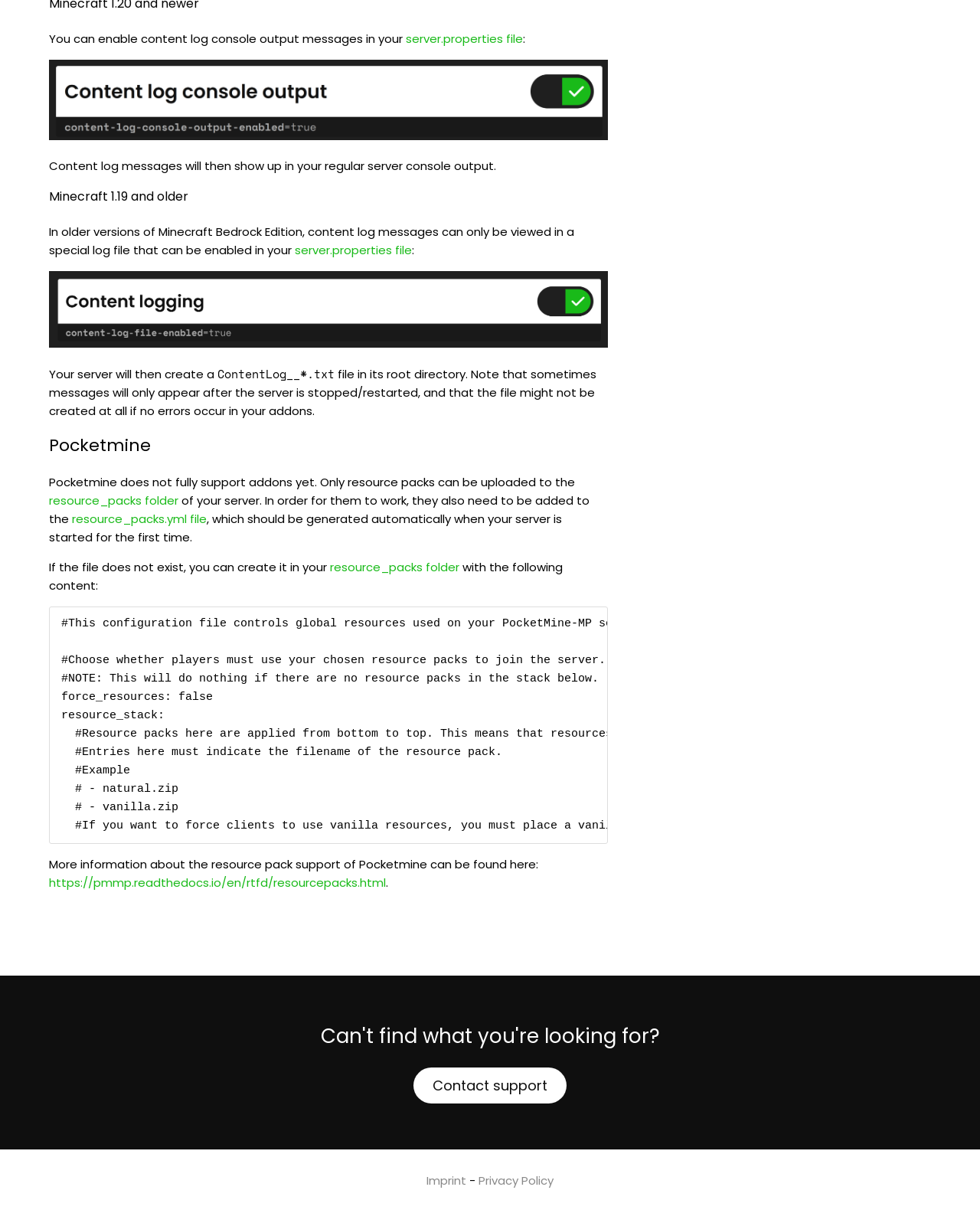What is the name of the file created by the server in its root directory?
Provide a detailed and extensive answer to the question.

The webpage states that the server will then create a ContentLog__*.txt file in its root directory, which contains content log messages.